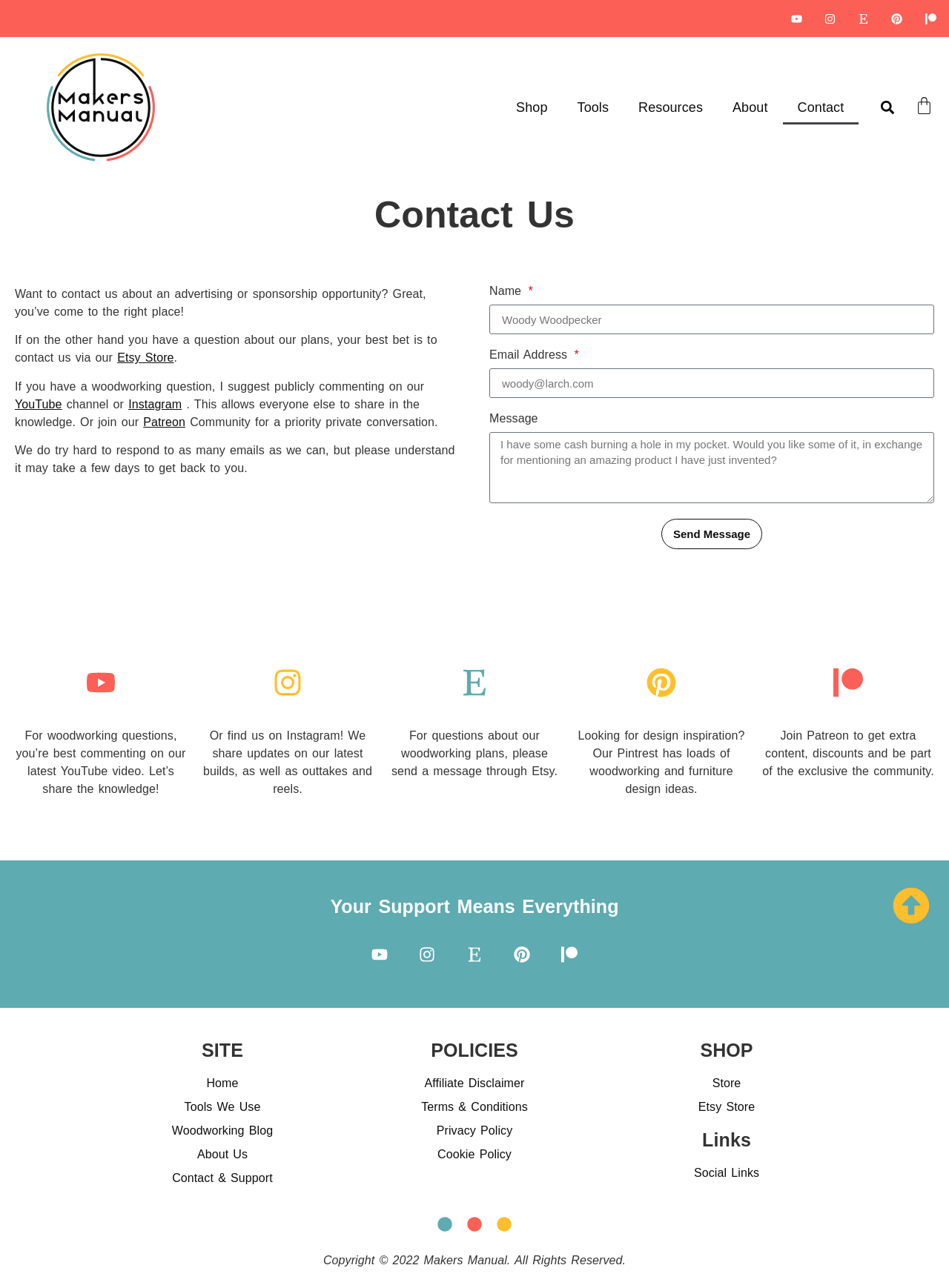Determine the bounding box coordinates in the format (top-left x, top-left y, bottom-right x, bottom-right y). Ensure all values are floating point numbers between 0 and 1. Identify the bounding box of the UI element described by: Send Message

[0.697, 0.403, 0.803, 0.426]